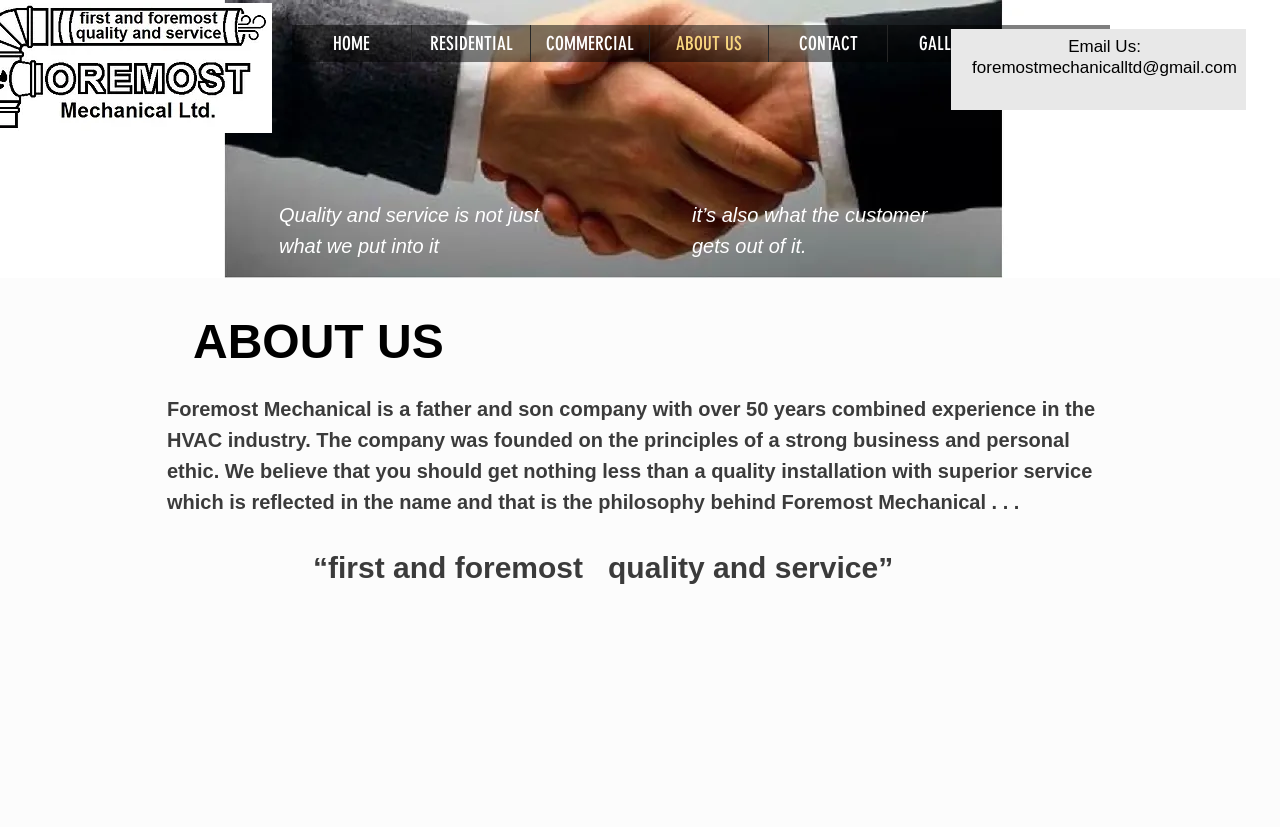What is the company's philosophy?
Kindly answer the question with as much detail as you can.

I found the company's philosophy by reading the static text elements and found the phrase '“first and foremost  quality and service”' which seems to be the company's philosophy.